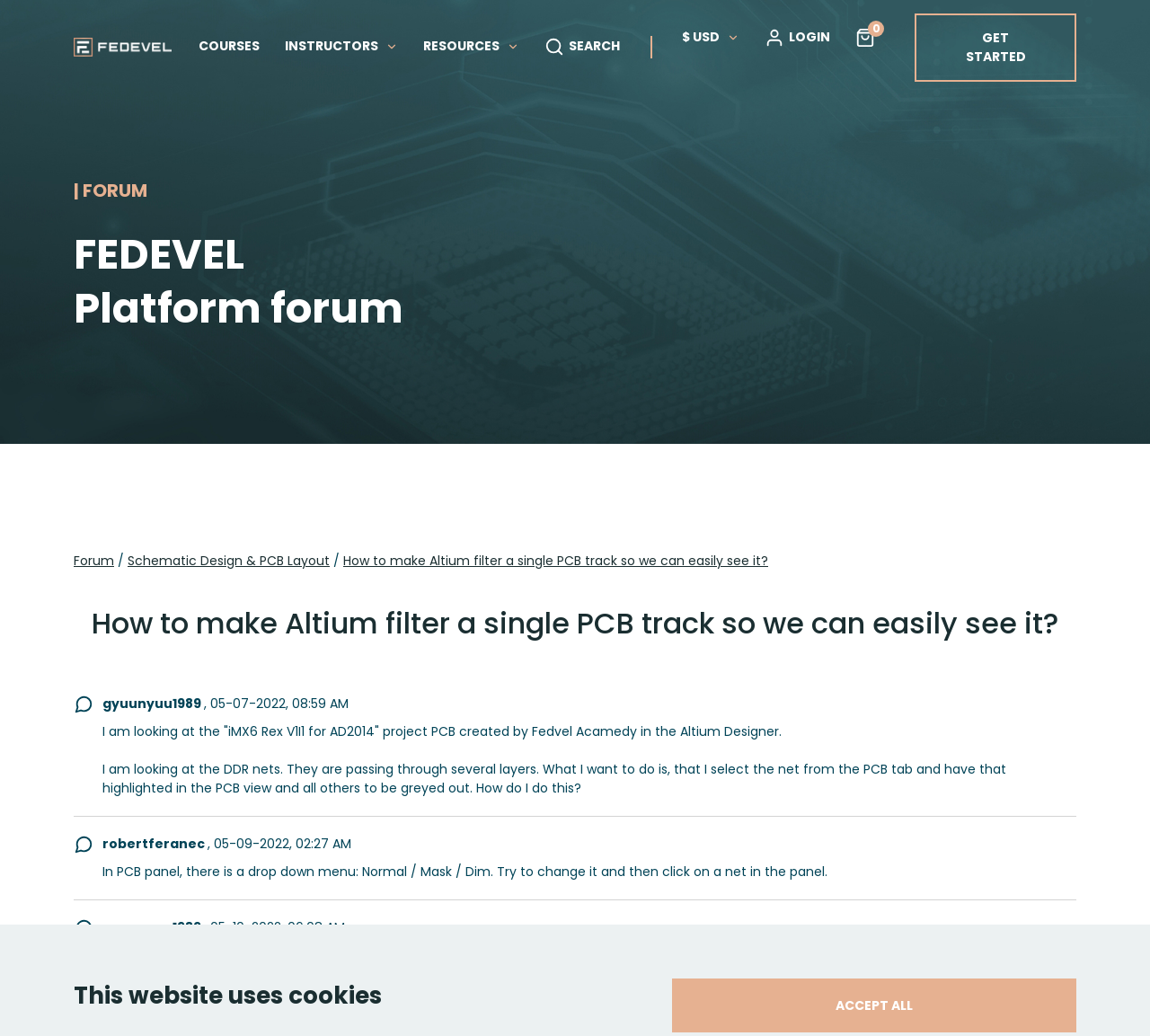Identify the main heading of the webpage and provide its text content.

FEDEVEL
Platform forum